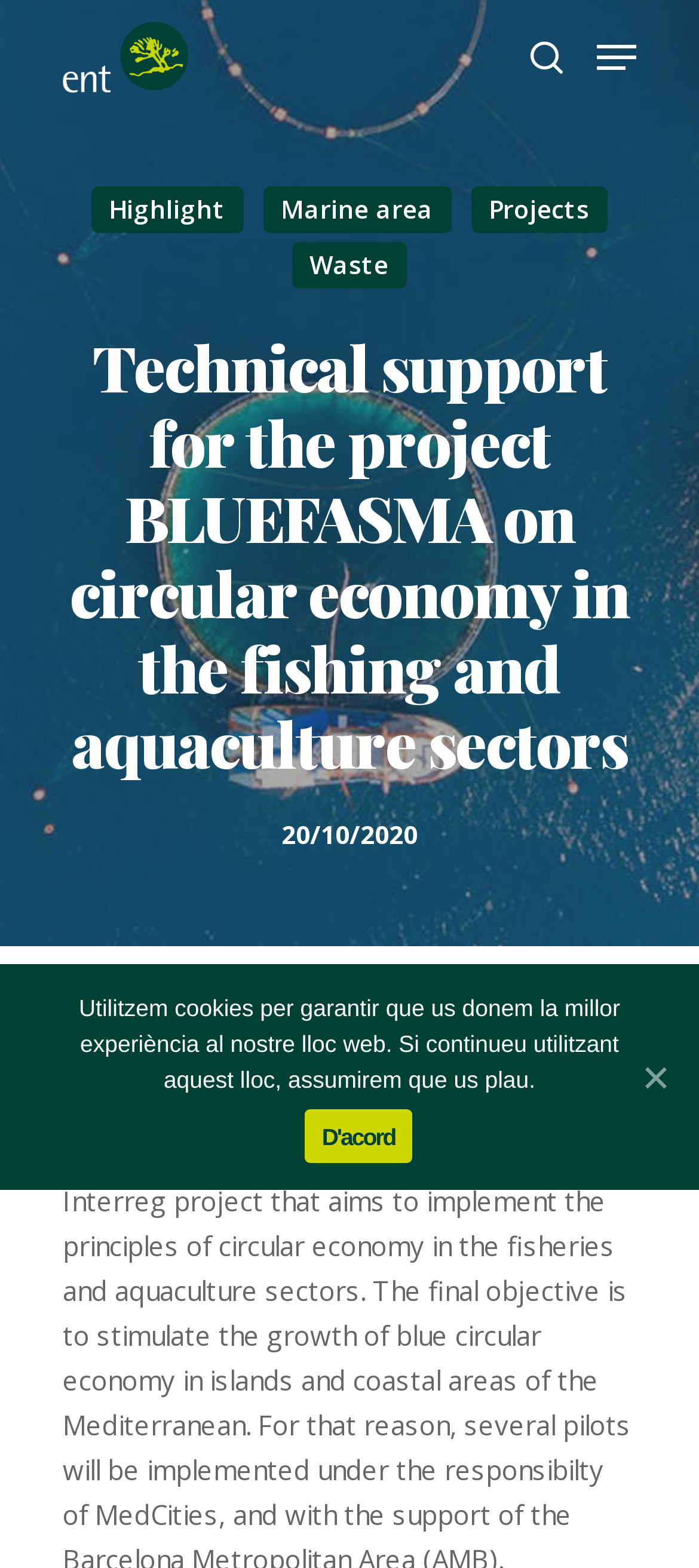Articulate a detailed summary of the webpage's content and design.

The webpage is about technical support for the project BLUEFASMA on circular economy in the fishing and aquaculture sectors. At the top left, there is a search bar with a textbox and a static text "Hit enter to search or ESC to close" below it. On the top right, there are three links, one of which is a navigation menu that is not expanded. 

Below the search bar, there are four links: "Highlight", "Marine area", "Projects", and "Waste". These links are positioned horizontally, with "Highlight" on the left and "Waste" on the right. 

The main heading "Technical support for the project BLUEFASMA on circular economy in the fishing and aquaculture sectors" is located below these links, spanning almost the entire width of the page. 

On the right side of the heading, there is a static text "20/10/2020". At the bottom of the page, there is a cookie notice dialog with a static text explaining the use of cookies and two "D'acord" links, one on the left and one on the right. 

There are two images of "ENT" logos, one on the top left and another on the top right.